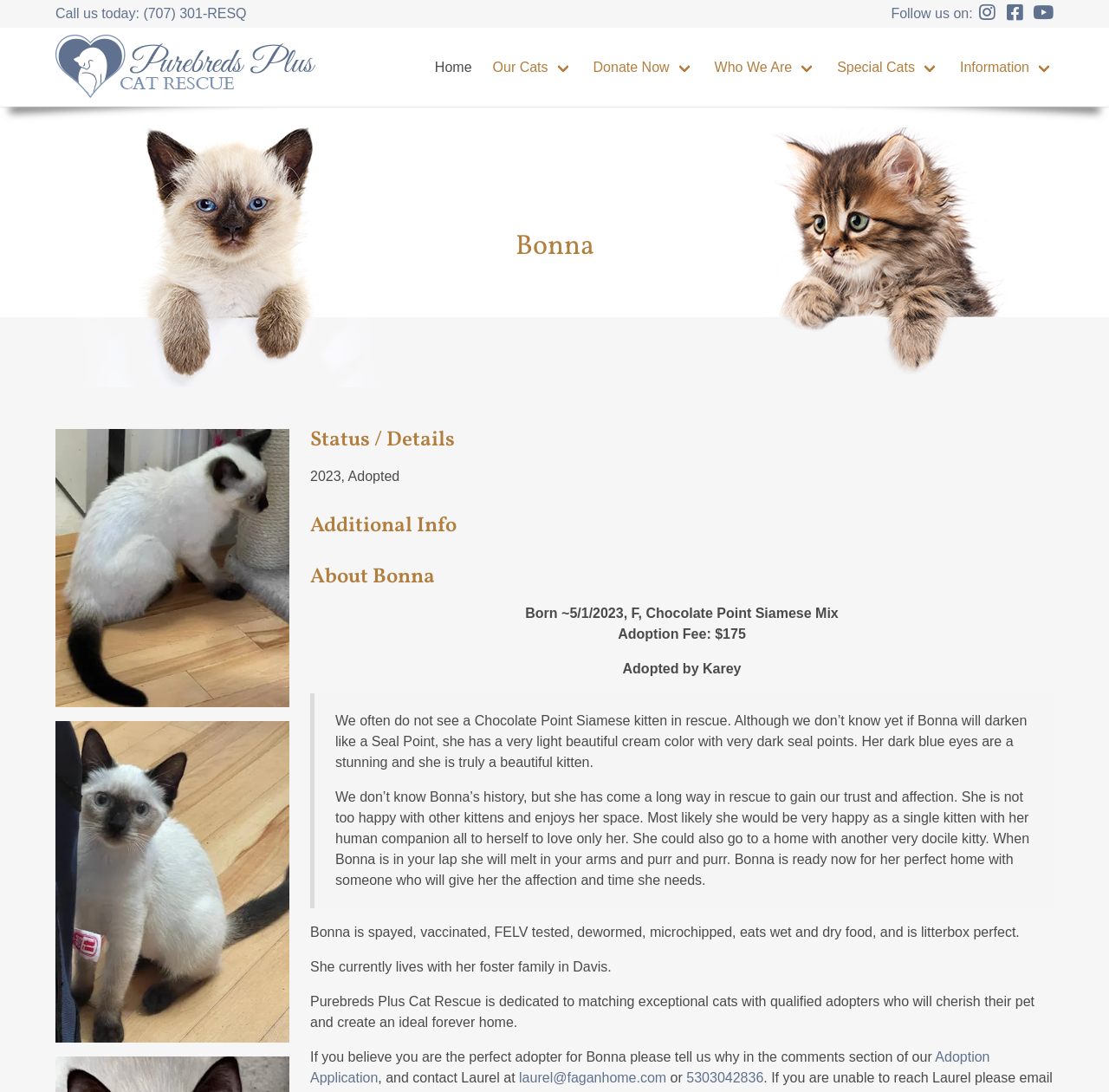What is the phone number to call for adoption?
Look at the image and provide a short answer using one word or a phrase.

(707) 301-RESQ